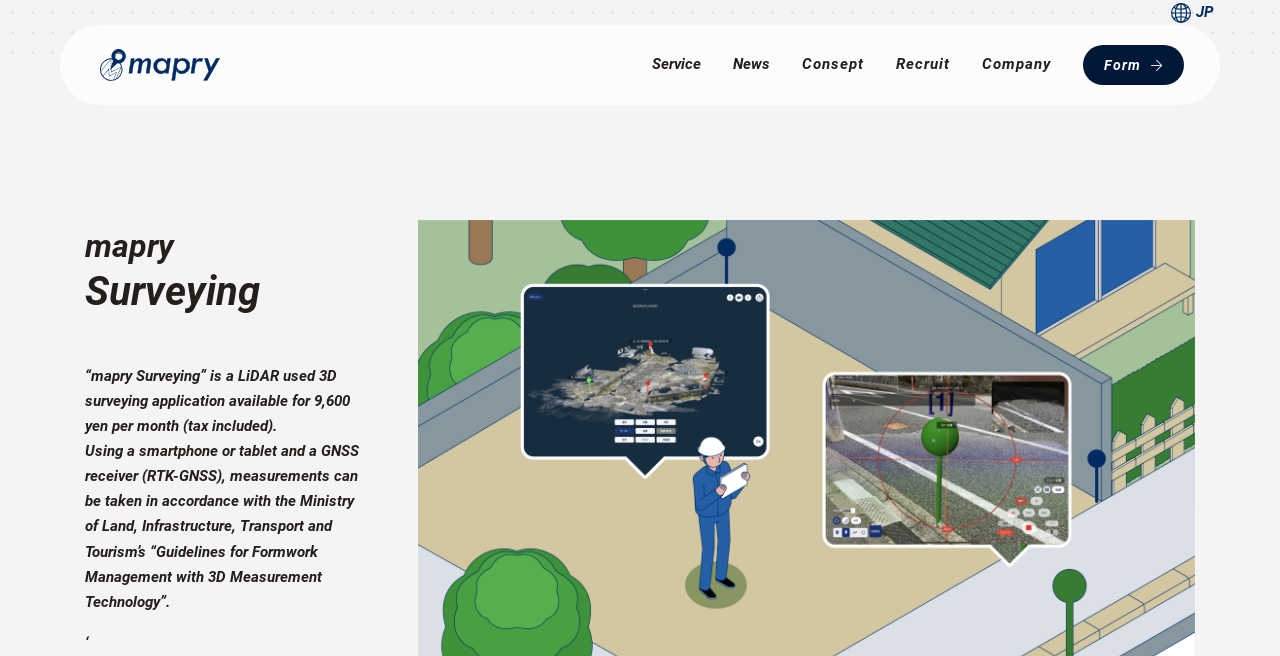What is the purpose of the GNSS receiver in mapry Surveying?
Refer to the image and provide a thorough answer to the question.

The purpose of the GNSS receiver in mapry Surveying is mentioned in the webpage as 'Using a smartphone or tablet and a GNSS receiver (RTK-GNSS), measurements can be taken in accordance with the Ministry of Land, Infrastructure, Transport and Tourism’s “Guidelines for Formwork Management with 3D Measurement Technology”.'.